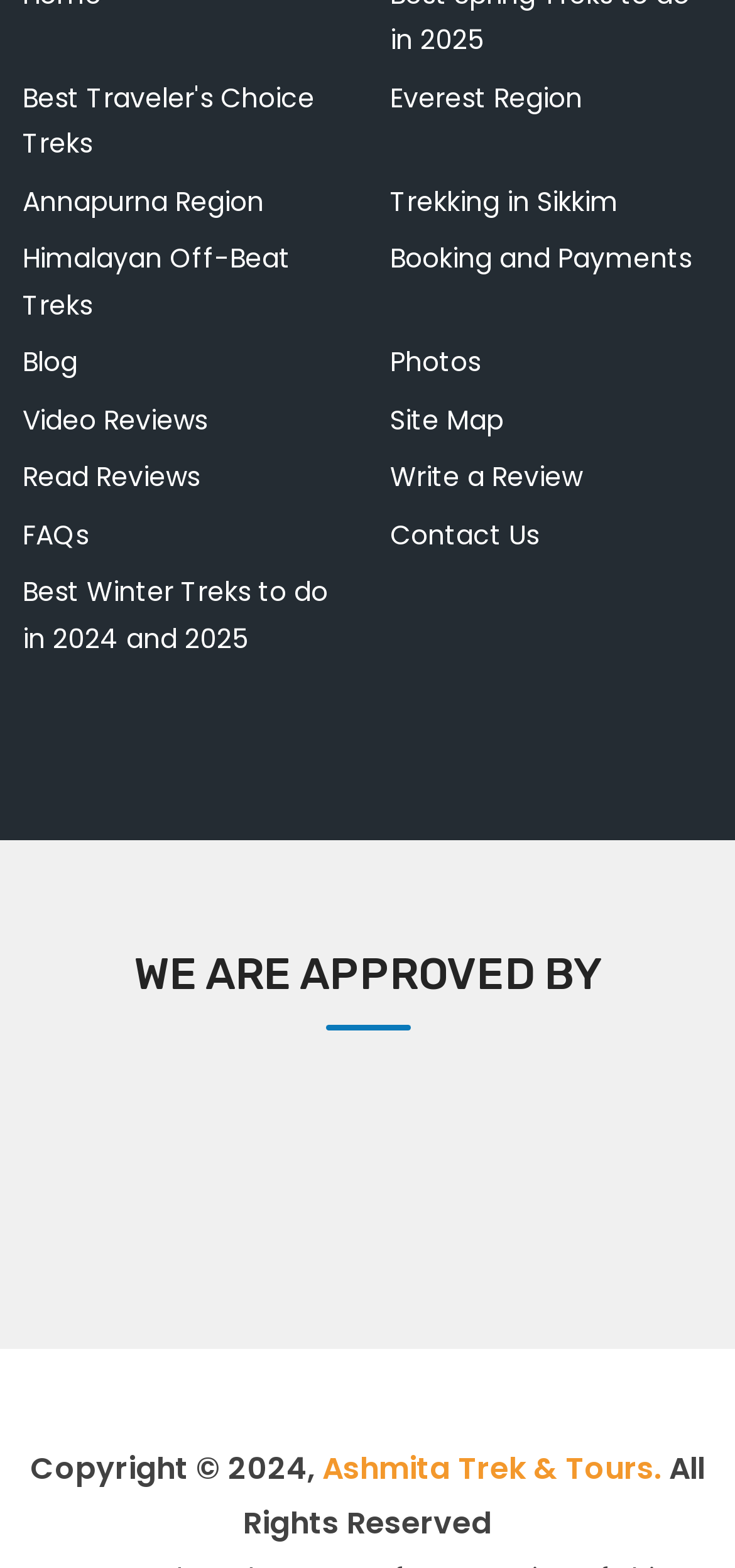Find the bounding box coordinates of the element to click in order to complete the given instruction: "View Blog."

[0.031, 0.217, 0.105, 0.246]